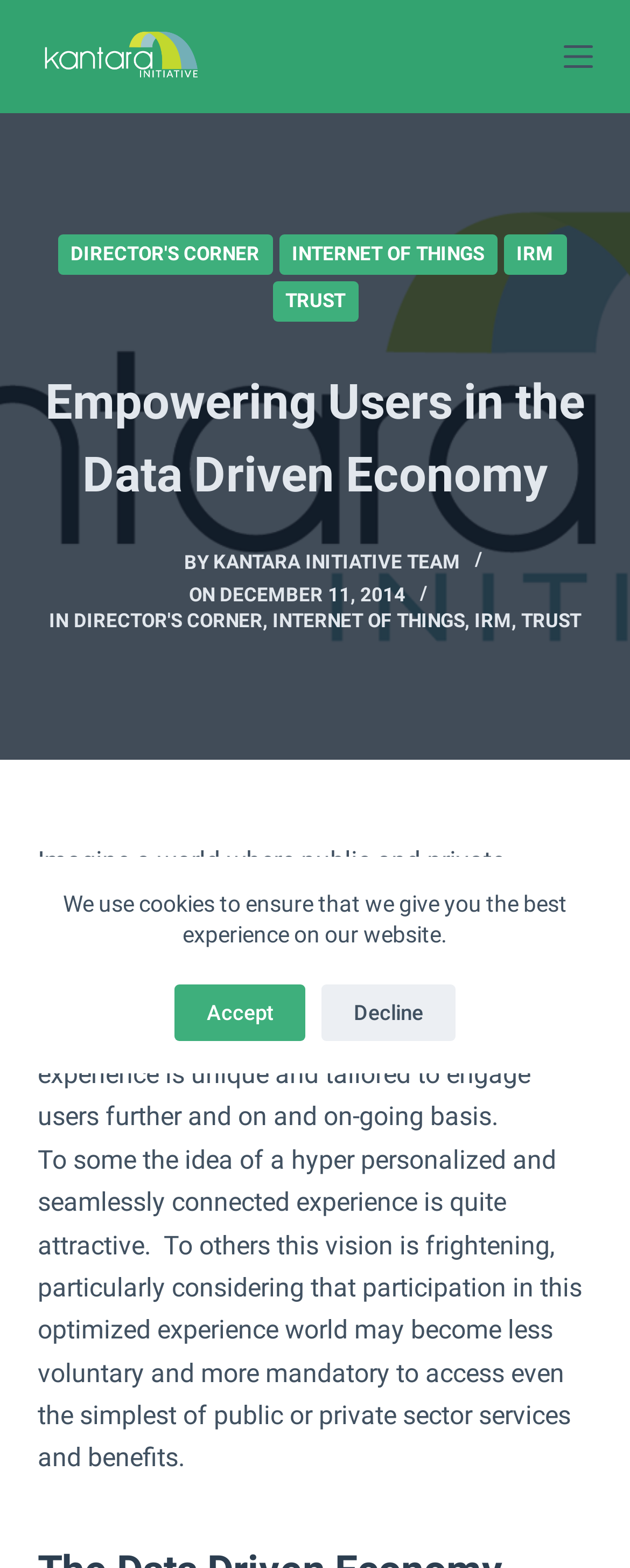Give a one-word or one-phrase response to the question: 
What is the main theme of the article?

Personal data and digital experiences